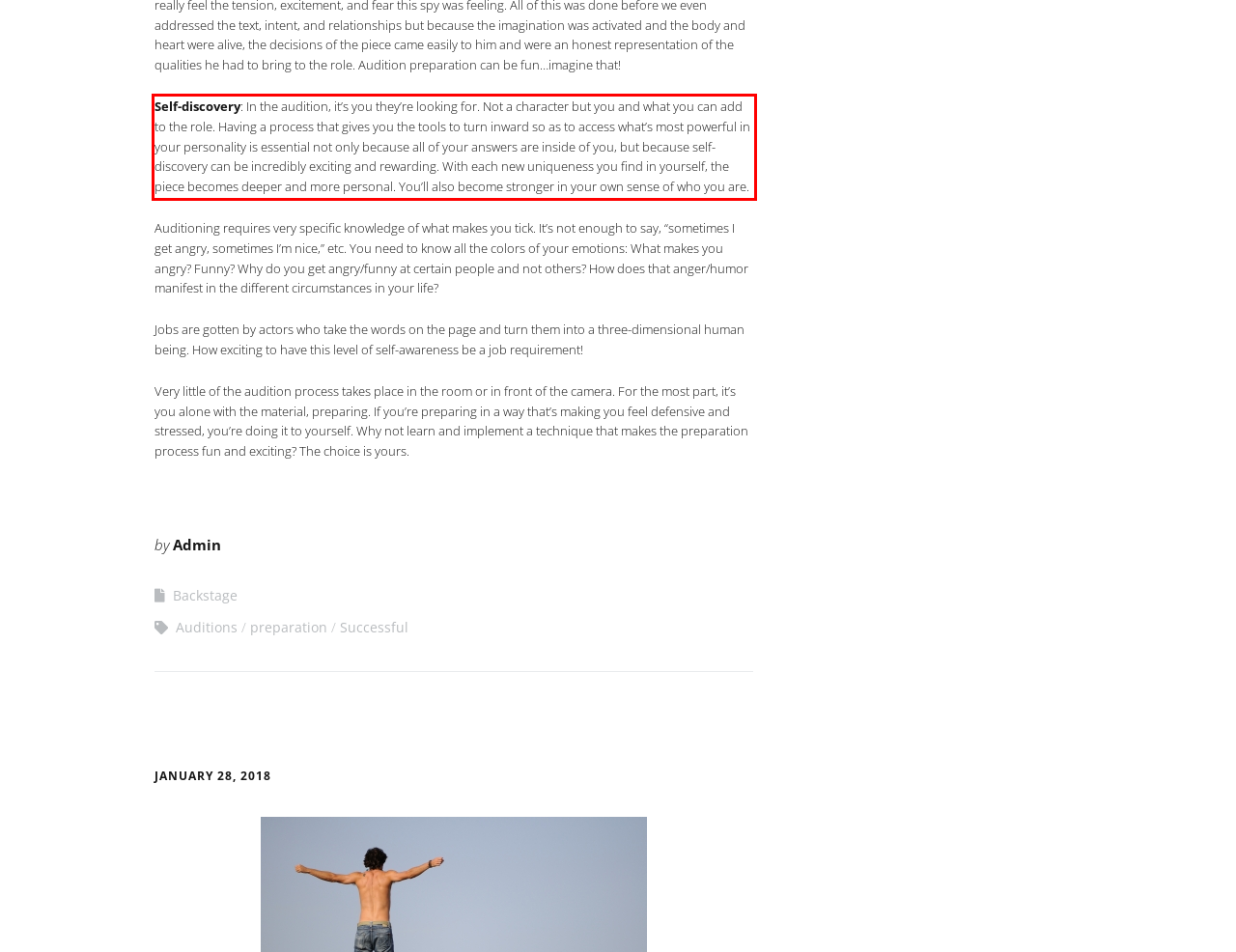Examine the webpage screenshot and use OCR to recognize and output the text within the red bounding box.

Self-discovery: In the audition, it’s you they’re looking for. Not a character but you and what you can add to the role. Having a process that gives you the tools to turn inward so as to access what’s most powerful in your personality is essential not only because all of your answers are inside of you, but because self-discovery can be incredibly exciting and rewarding. With each new uniqueness you find in yourself, the piece becomes deeper and more personal. You’ll also become stronger in your own sense of who you are.